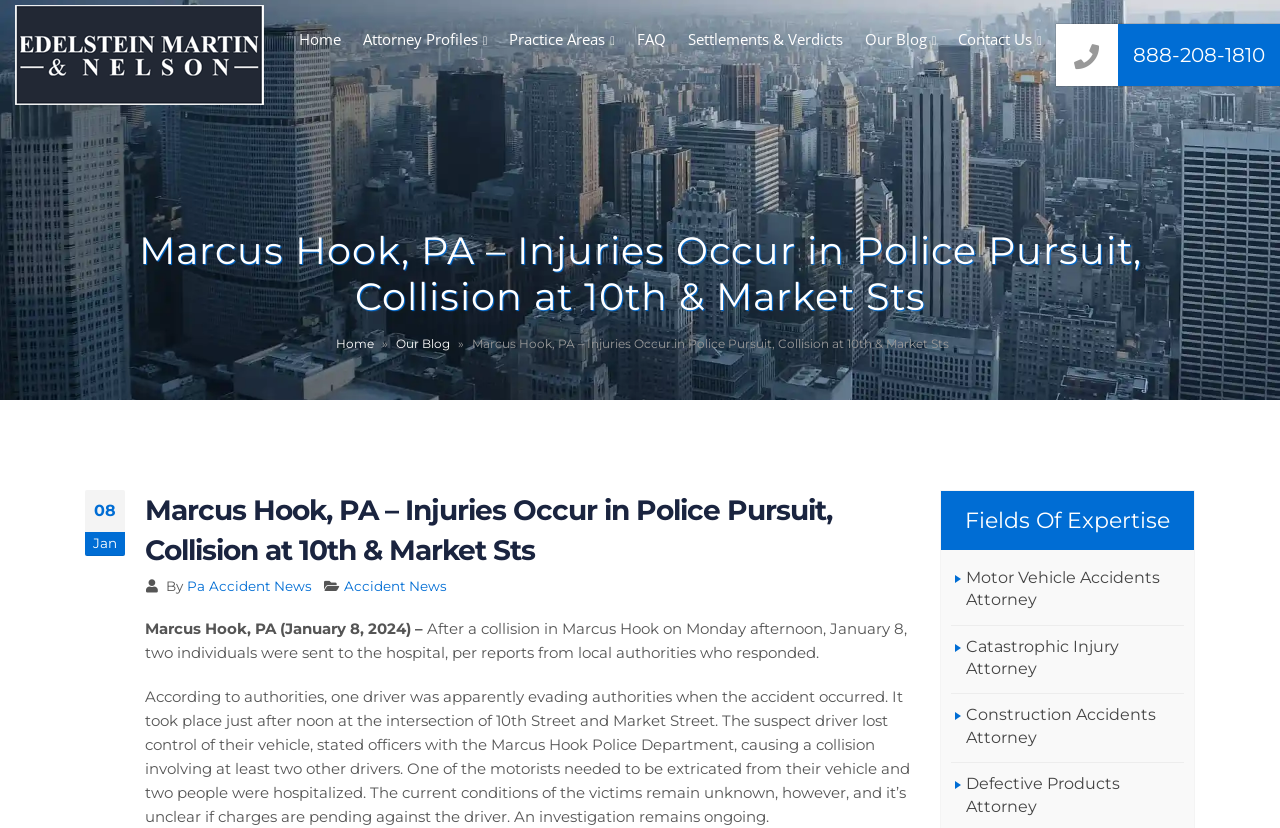What is the location of the collision?
By examining the image, provide a one-word or phrase answer.

Marcus Hook